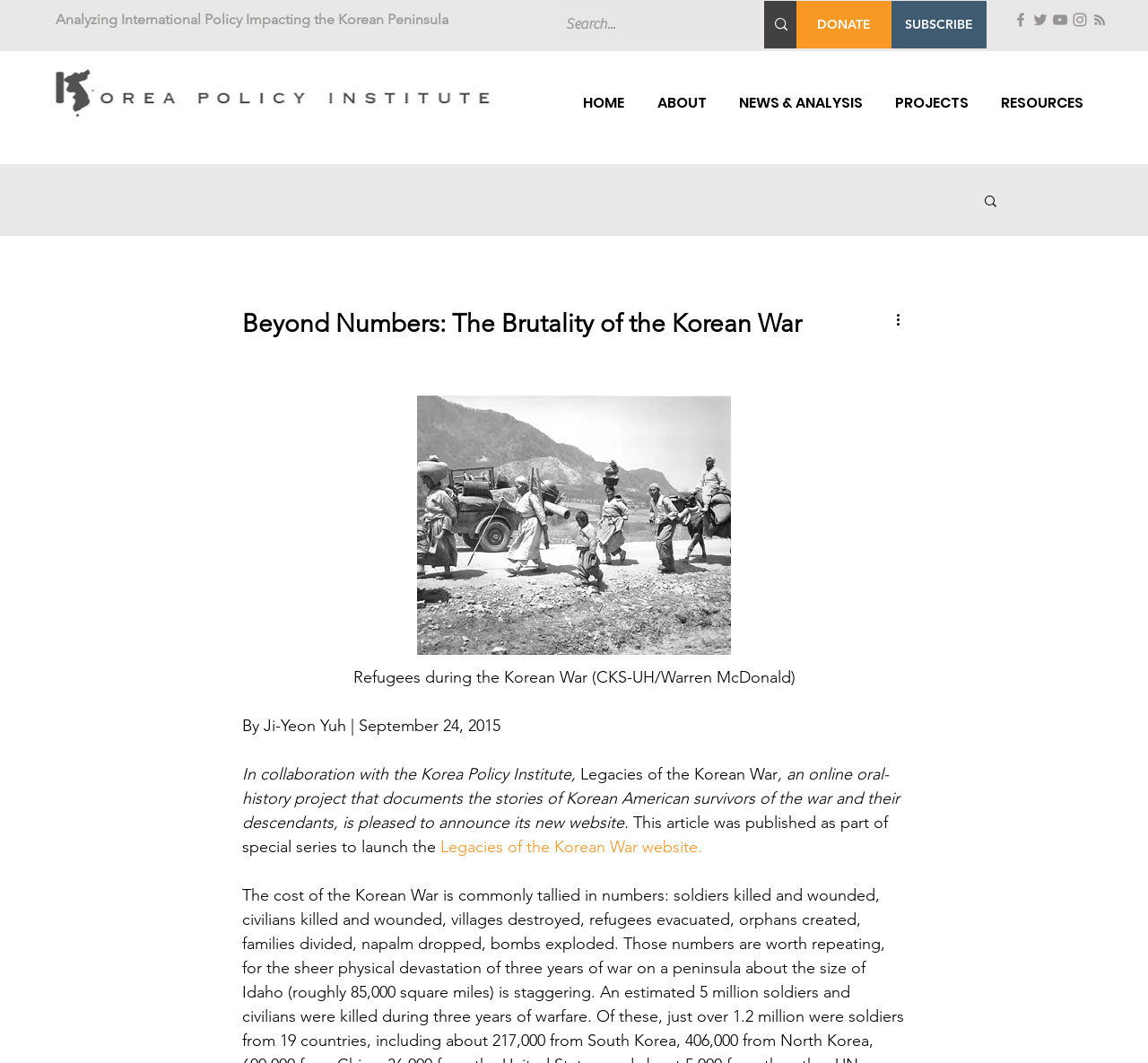Specify the bounding box coordinates of the area that needs to be clicked to achieve the following instruction: "Visit the Facebook page".

[0.881, 0.01, 0.897, 0.027]